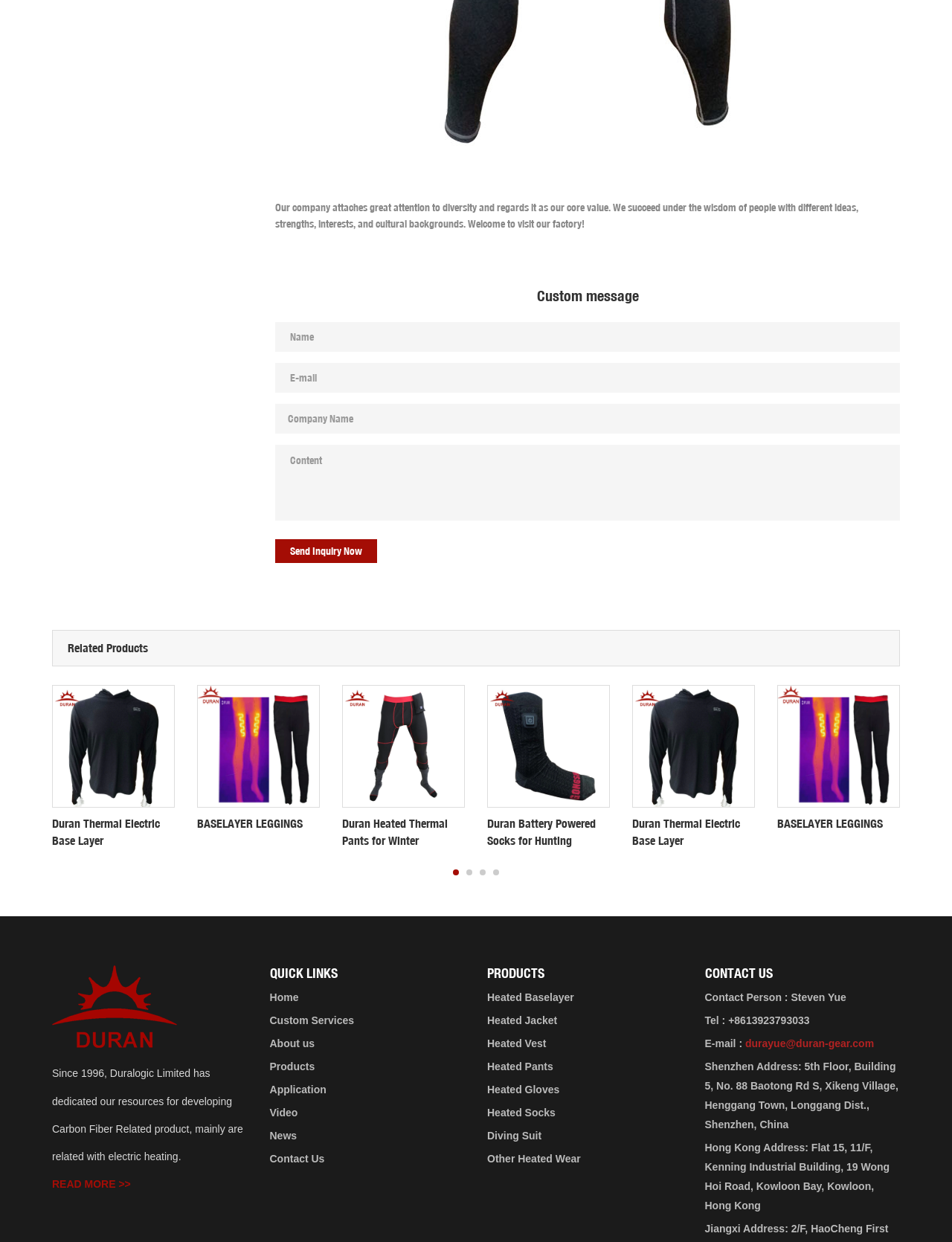Identify the bounding box for the UI element described as: "Diving Suit". The coordinates should be four float numbers between 0 and 1, i.e., [left, top, right, bottom].

[0.512, 0.91, 0.569, 0.919]